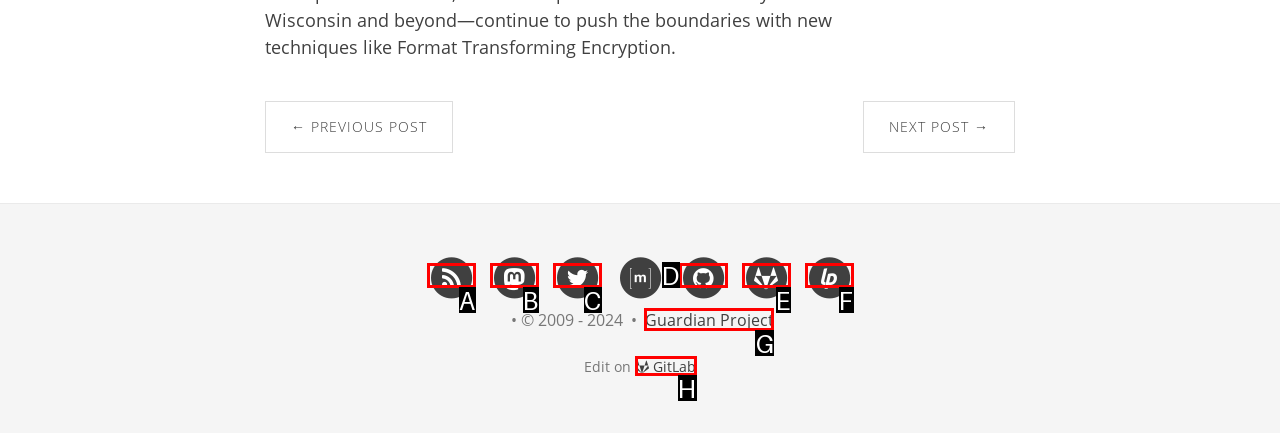Find the HTML element that matches the description: GitLab. Answer using the letter of the best match from the available choices.

H